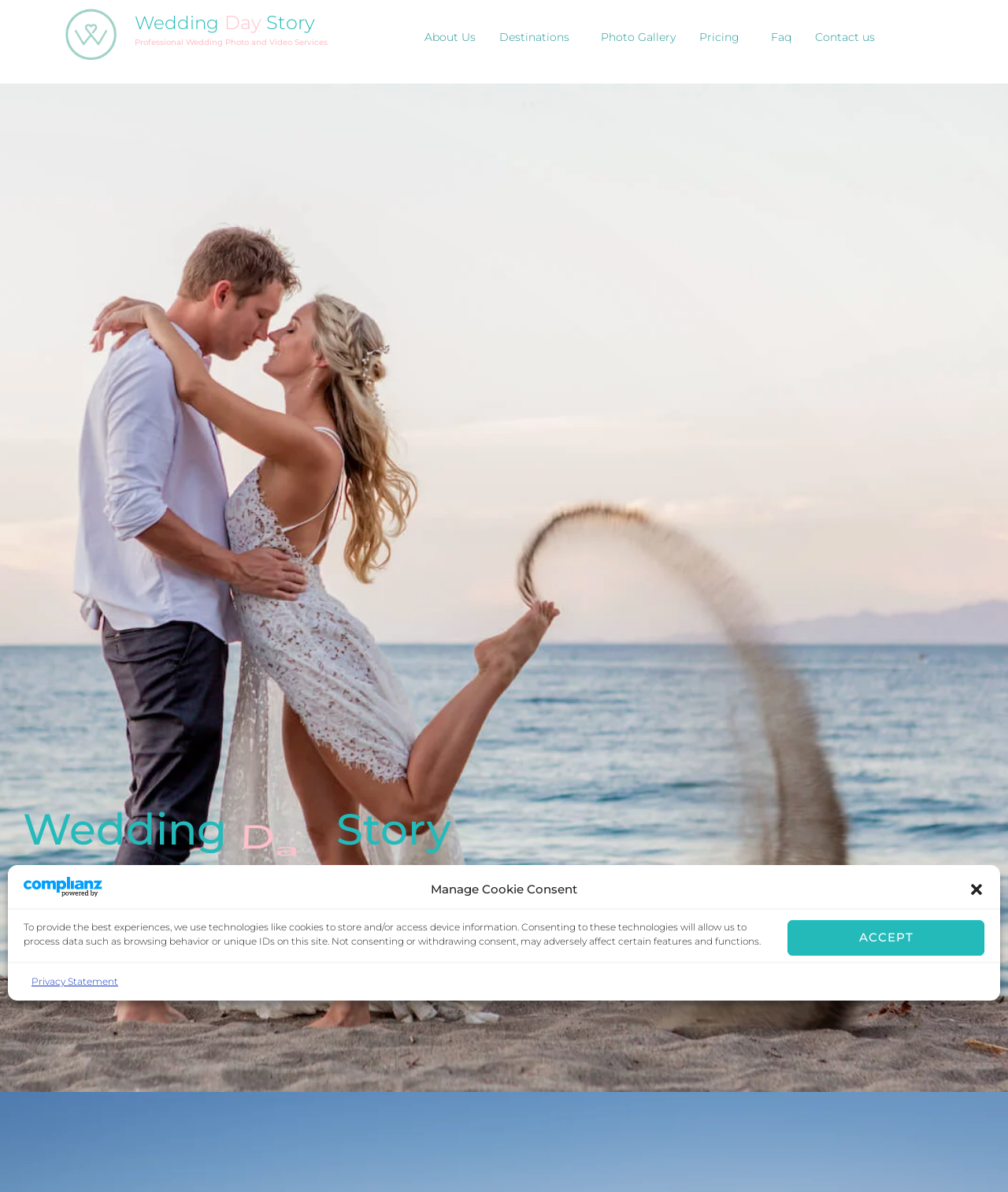Find the bounding box coordinates of the UI element according to this description: "https://NickSoliday.WORLD".

None